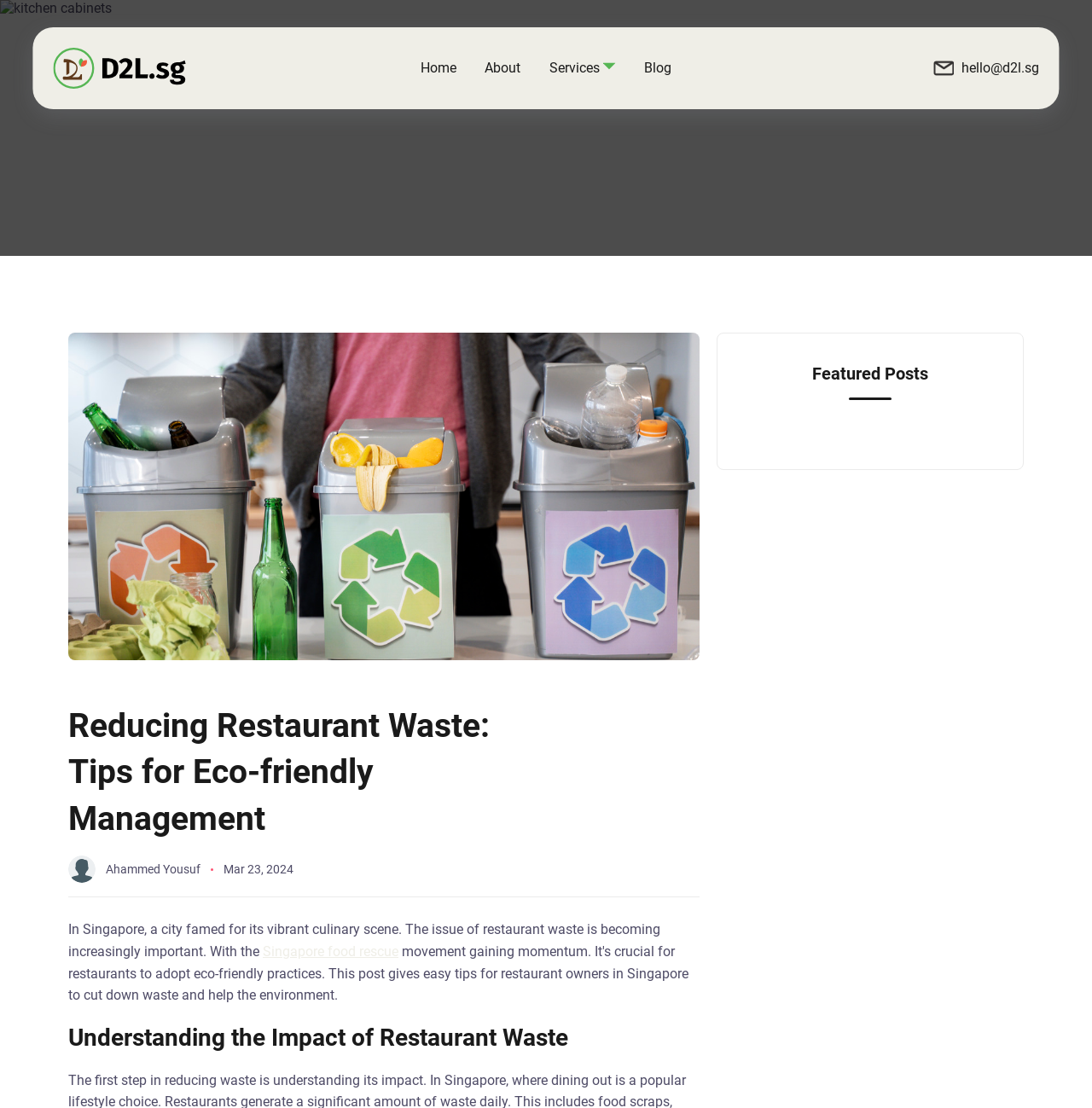Show the bounding box coordinates of the region that should be clicked to follow the instruction: "contact via email."

[0.855, 0.052, 0.951, 0.071]